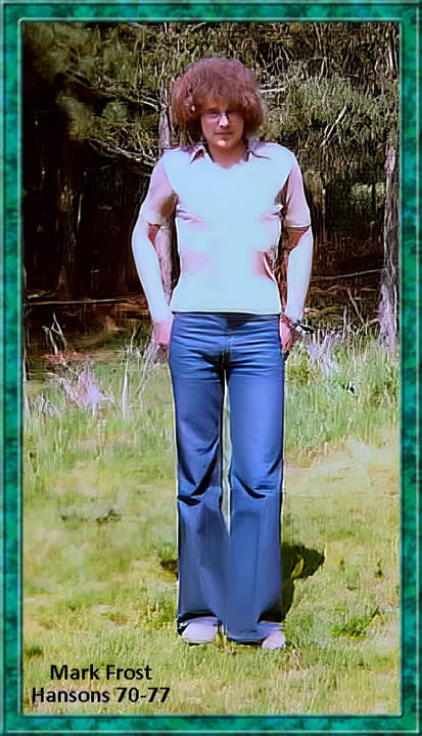Offer a detailed explanation of the image and its components.

The image features a young man standing confidently outdoors, surrounded by lush greenery. He has a distinctive curly hairstyle and is wearing a pale shirt paired with wide-legged blue jeans, typical of the 1970s fashion. The setting suggests a relaxed atmosphere, indicative of a casual, sunny day. Below the photograph, the text identifies him as "Mark Frost," with a reference to his association with "Hansons 70-77." The overall composition captures a nostalgic vibe, evoking a sense of youthful spirit and style from that era.